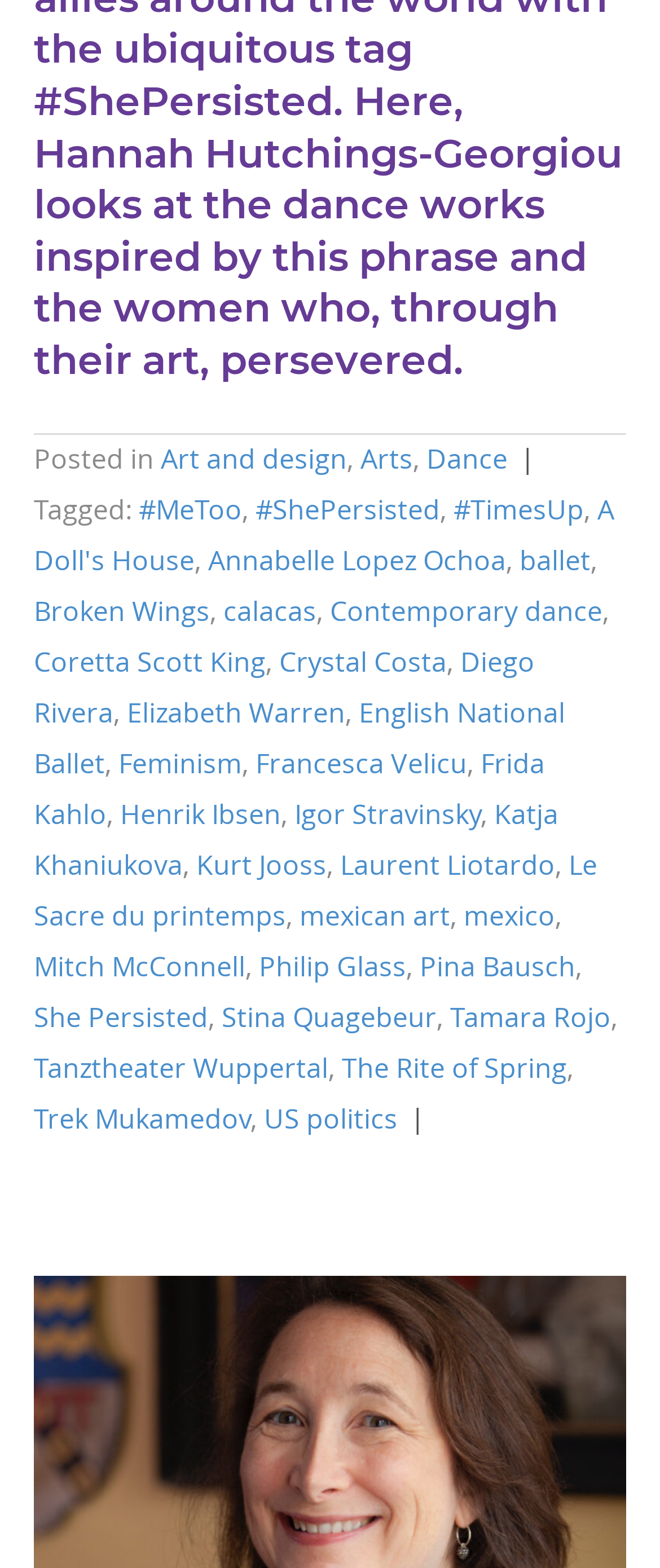Pinpoint the bounding box coordinates of the area that must be clicked to complete this instruction: "Click on the link '#MeToo'".

[0.21, 0.313, 0.367, 0.337]